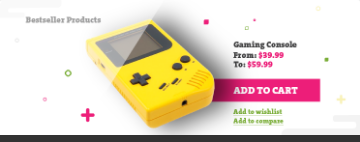What is the color of the 'ADD TO CART' button?
Using the image as a reference, answer the question with a short word or phrase.

Bright pink